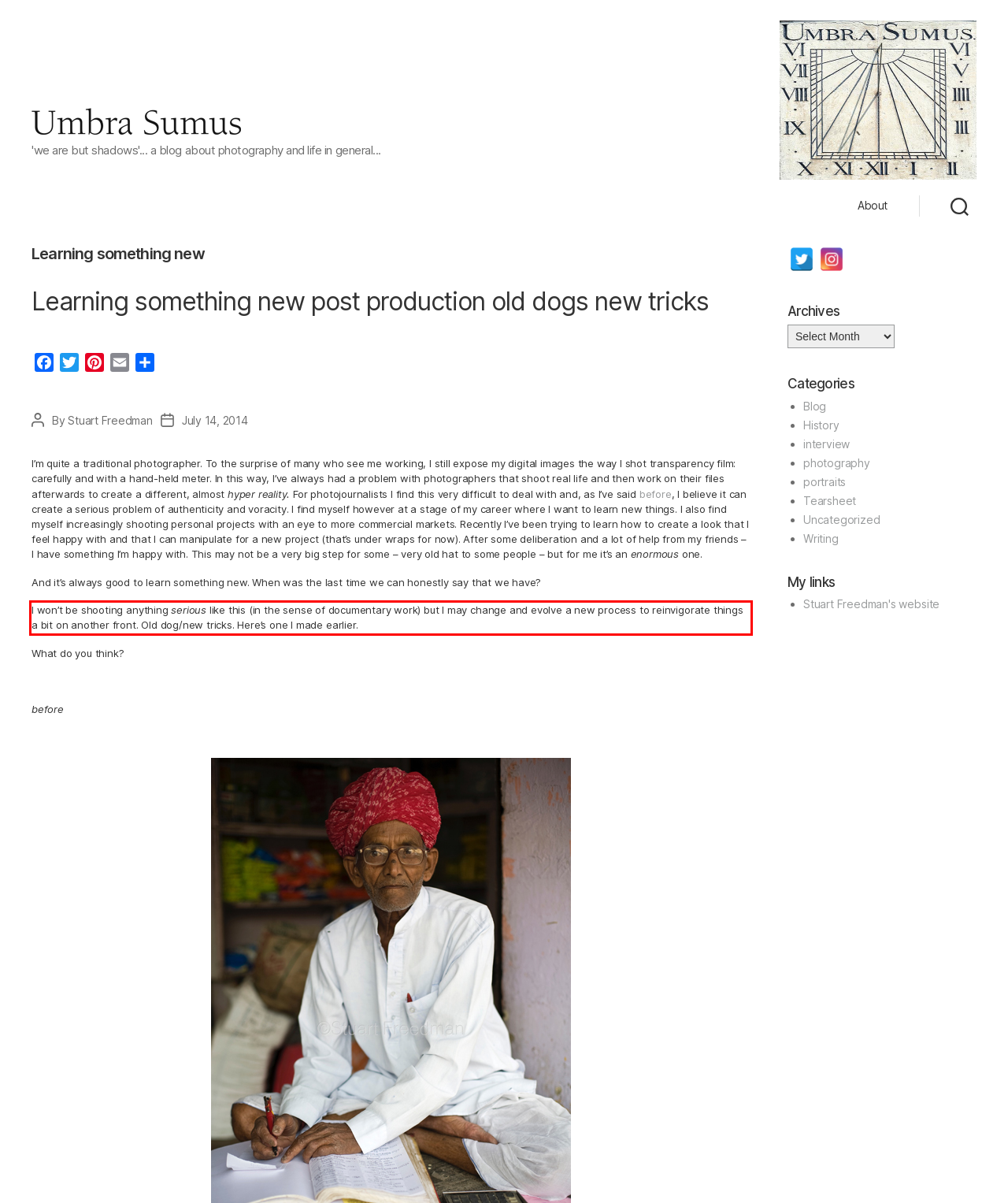Using OCR, extract the text content found within the red bounding box in the given webpage screenshot.

I won’t be shooting anything serious like this (in the sense of documentary work) but I may change and evolve a new process to reinvigorate things a bit on another front. Old dog/new tricks. Here’s one I made earlier.